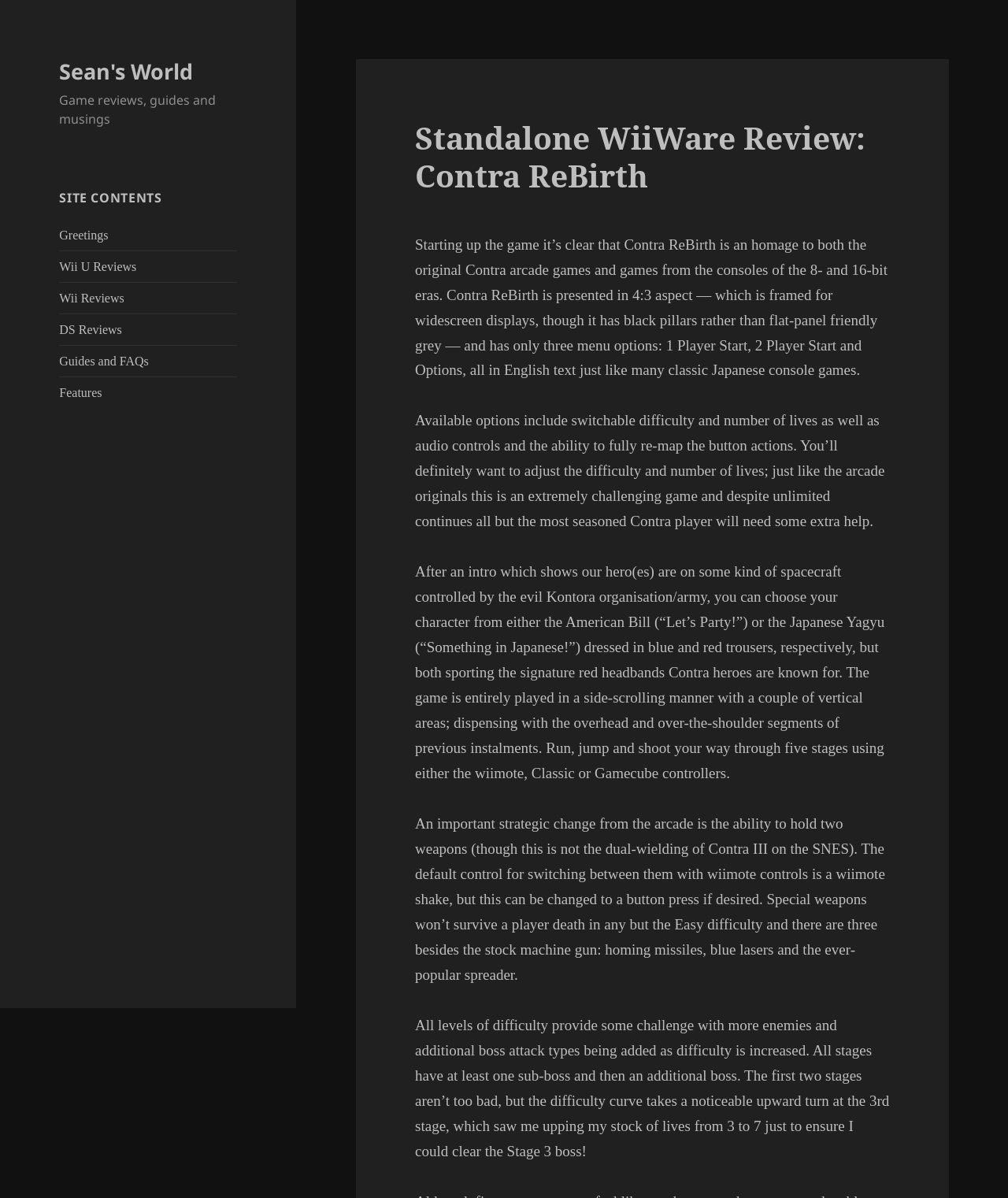Provide the bounding box coordinates for the area that should be clicked to complete the instruction: "Read the review of Contra ReBirth".

[0.412, 0.197, 0.88, 0.316]